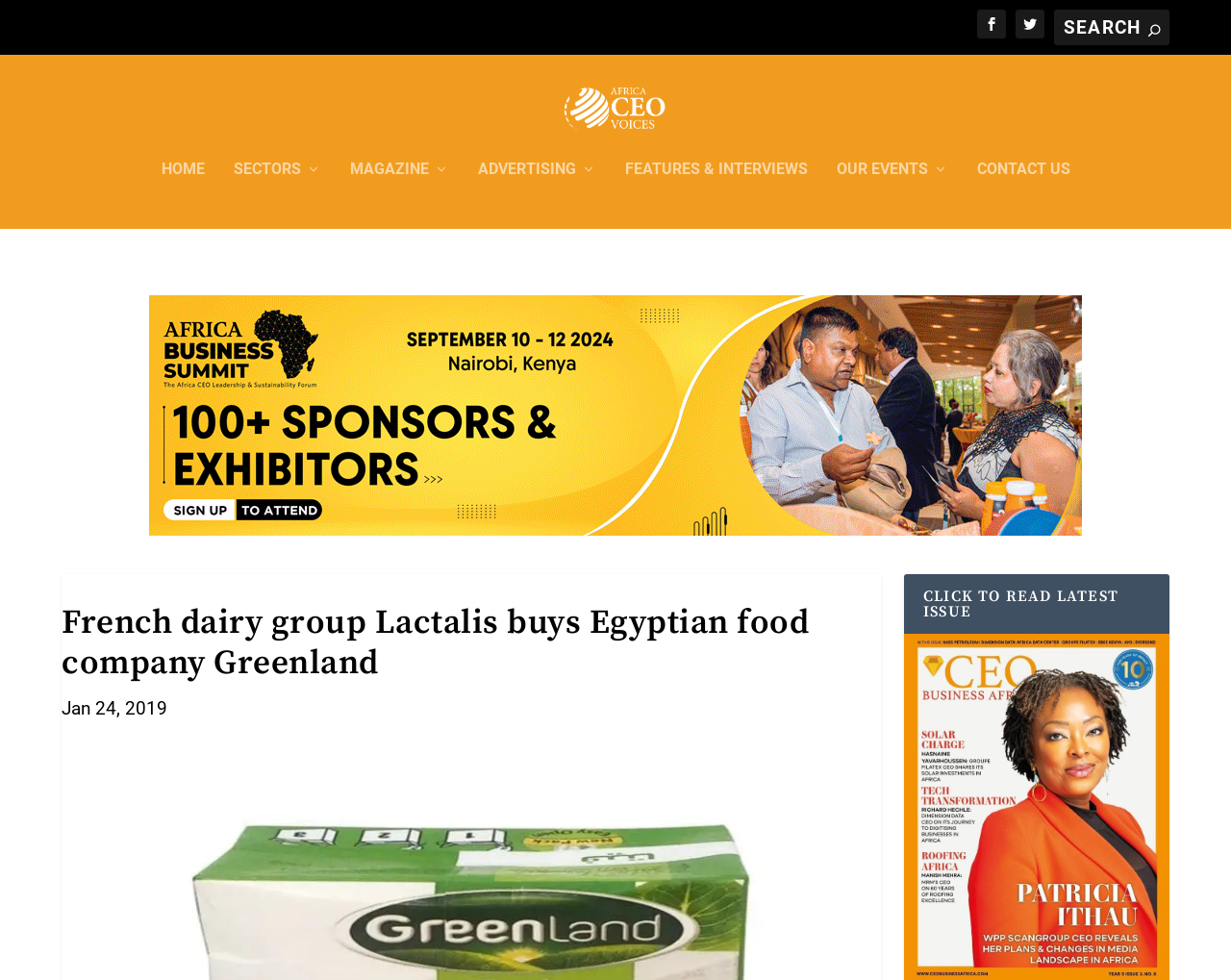Please identify and generate the text content of the webpage's main heading.

French dairy group Lactalis buys Egyptian food company Greenland